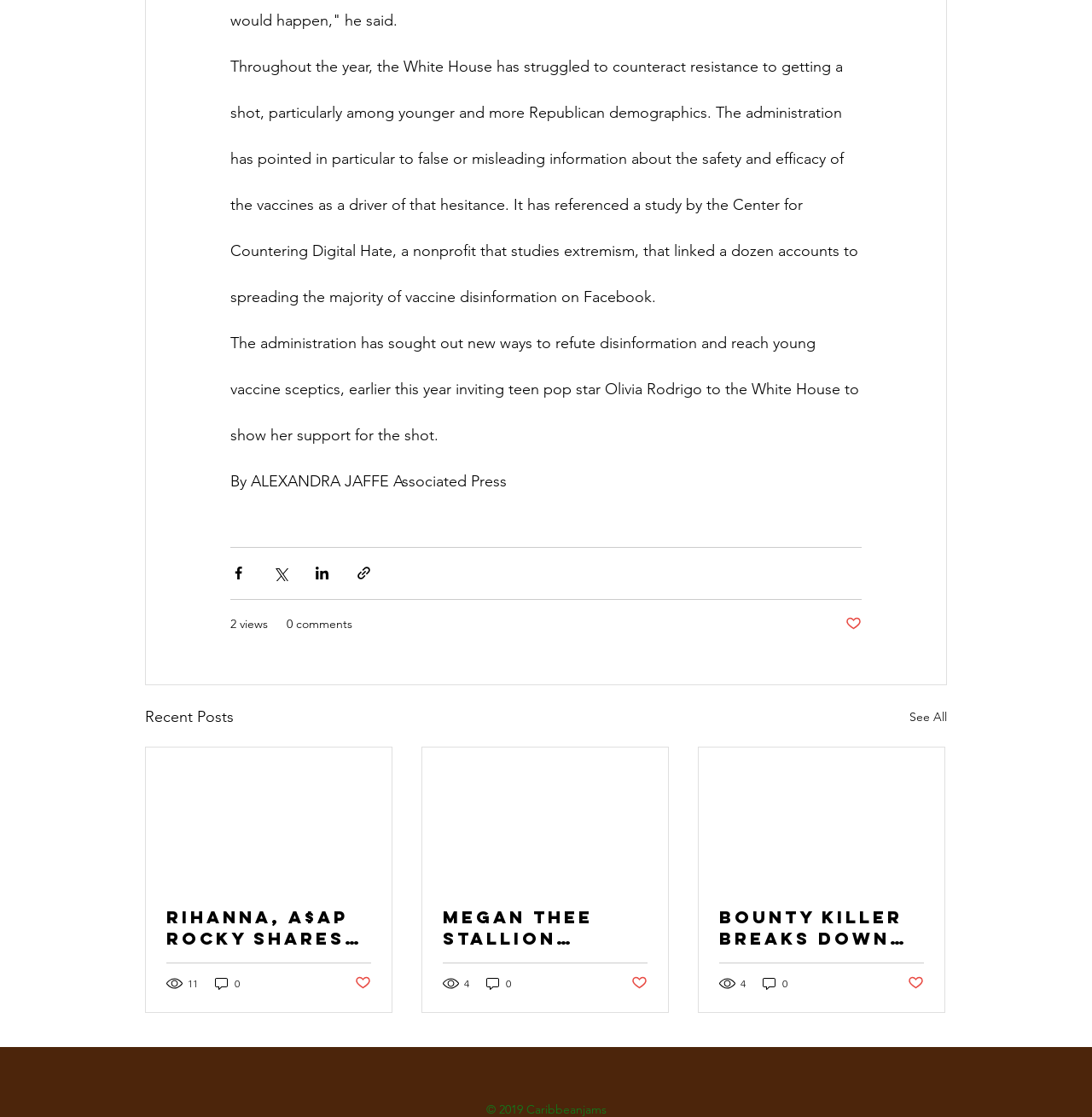Locate the bounding box of the UI element described by: "0 comments" in the given webpage screenshot.

[0.262, 0.551, 0.323, 0.567]